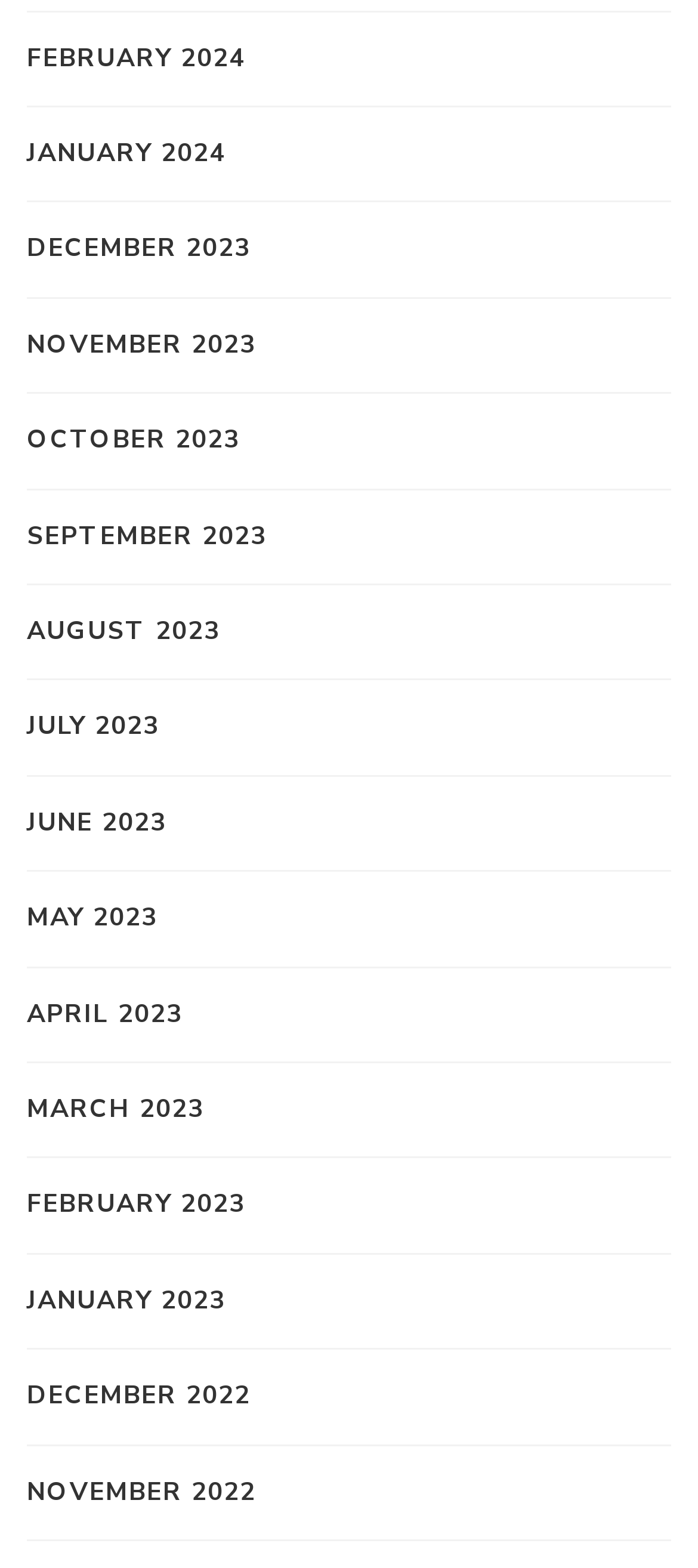Please look at the image and answer the question with a detailed explanation: How many links are above the 'JUNE 2023' link?

I compared the y1 and y2 coordinates of the links and found that the 'JUNE 2023' link has a y1 coordinate of 0.512. I then counted the number of links with y1 coordinates less than 0.512 and found 6 links above the 'JUNE 2023' link.